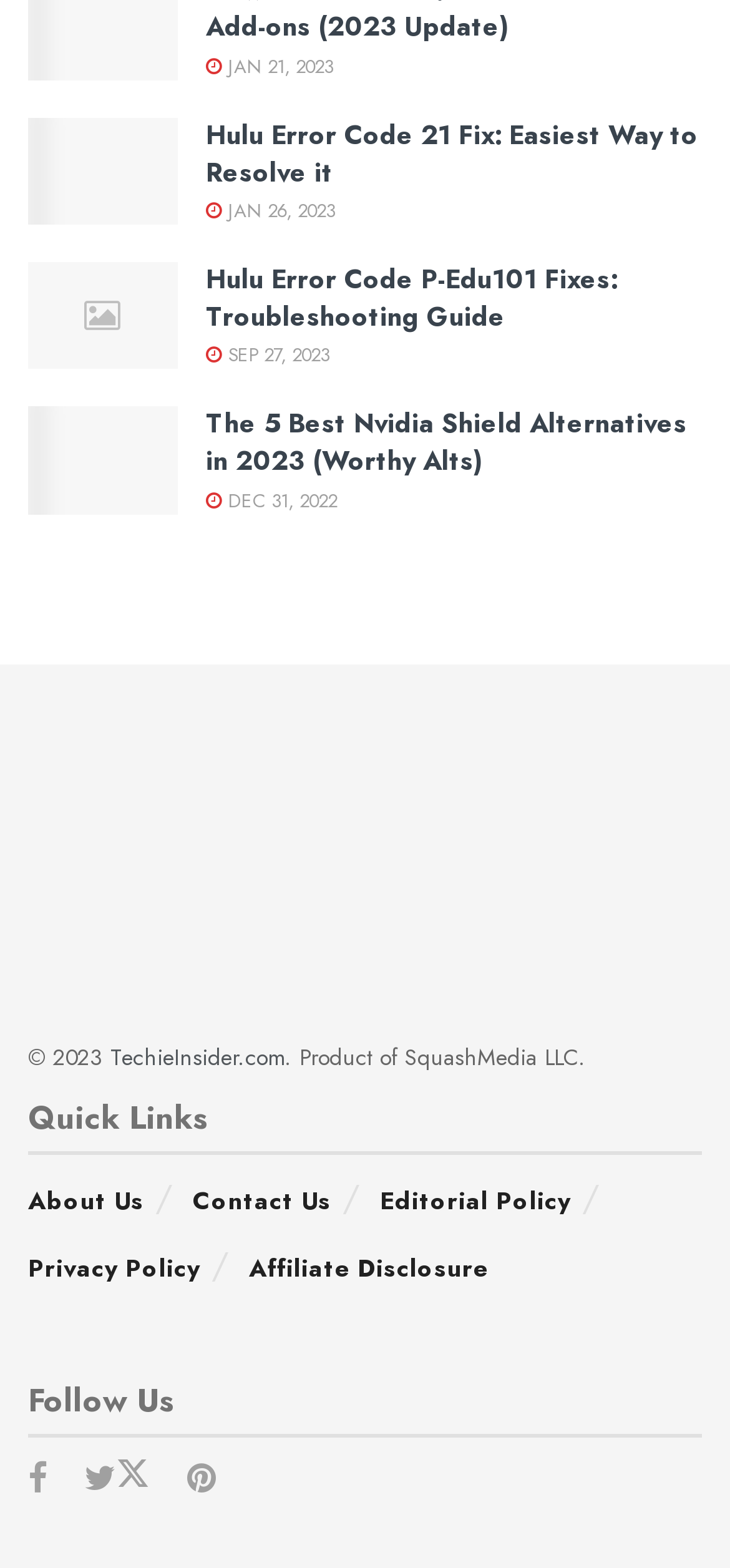What social media platforms can users follow the website on?
With the help of the image, please provide a detailed response to the question.

The webpage has links with icons for Facebook, Twitter, and LinkedIn, which indicates that users can follow the website on these social media platforms.